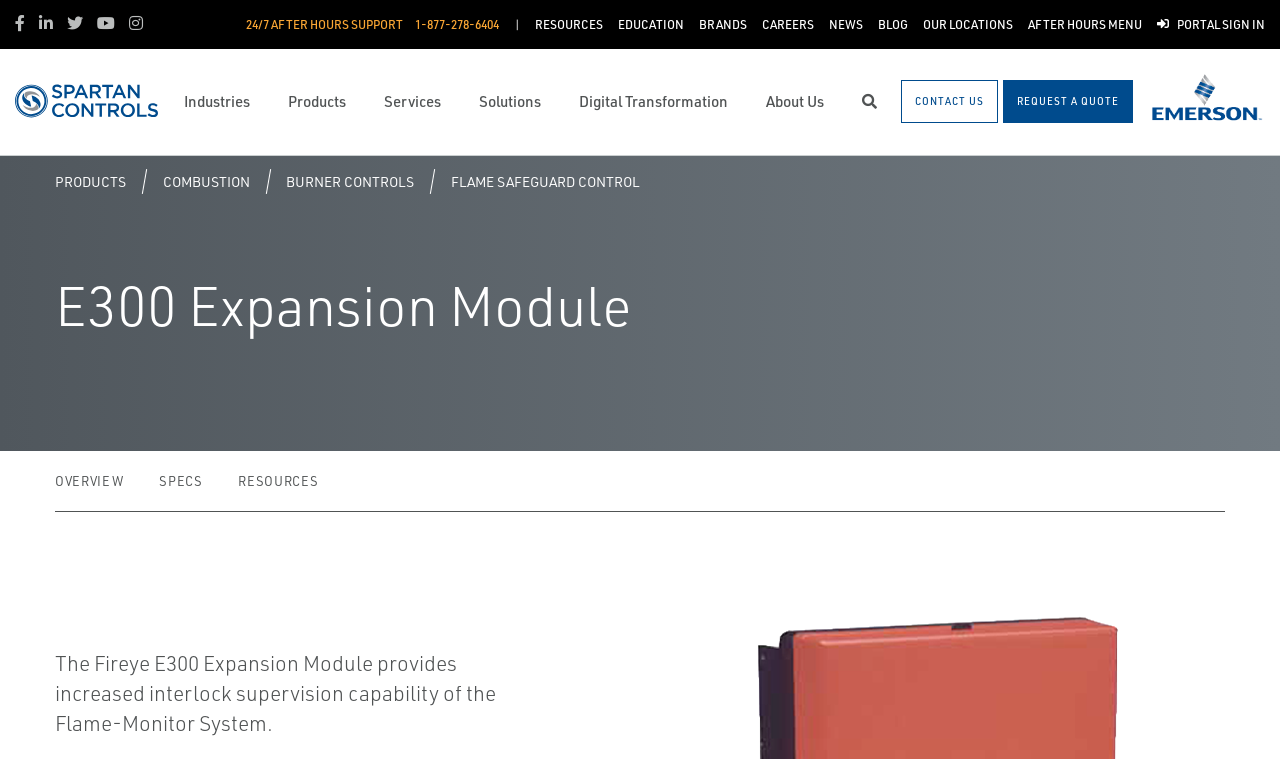What is the primary heading on this webpage?

E300 Expansion Module